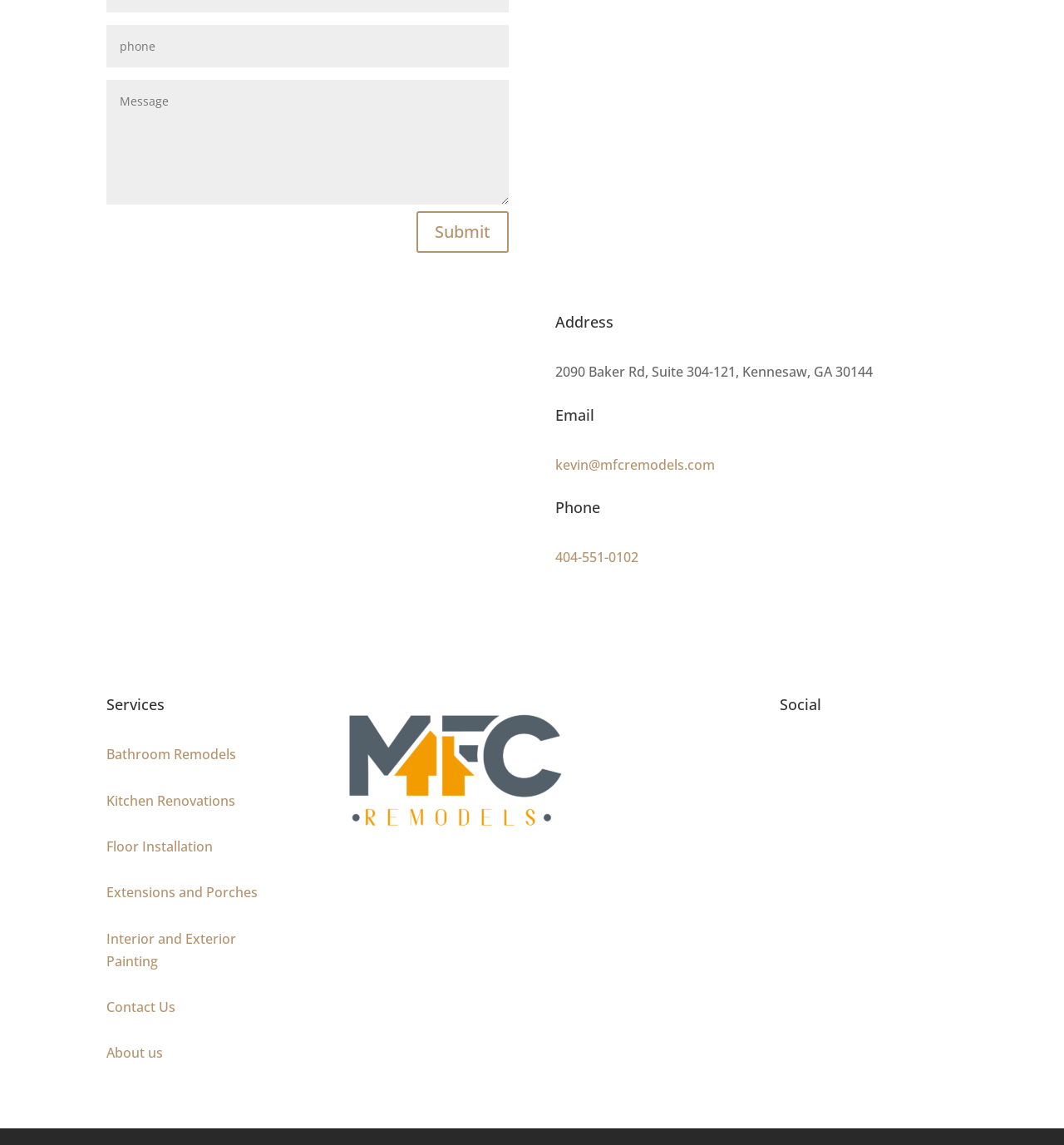Bounding box coordinates are specified in the format (top-left x, top-left y, bottom-right x, bottom-right y). All values are floating point numbers bounded between 0 and 1. Please provide the bounding box coordinate of the region this sentence describes: Powered by Shopify

None